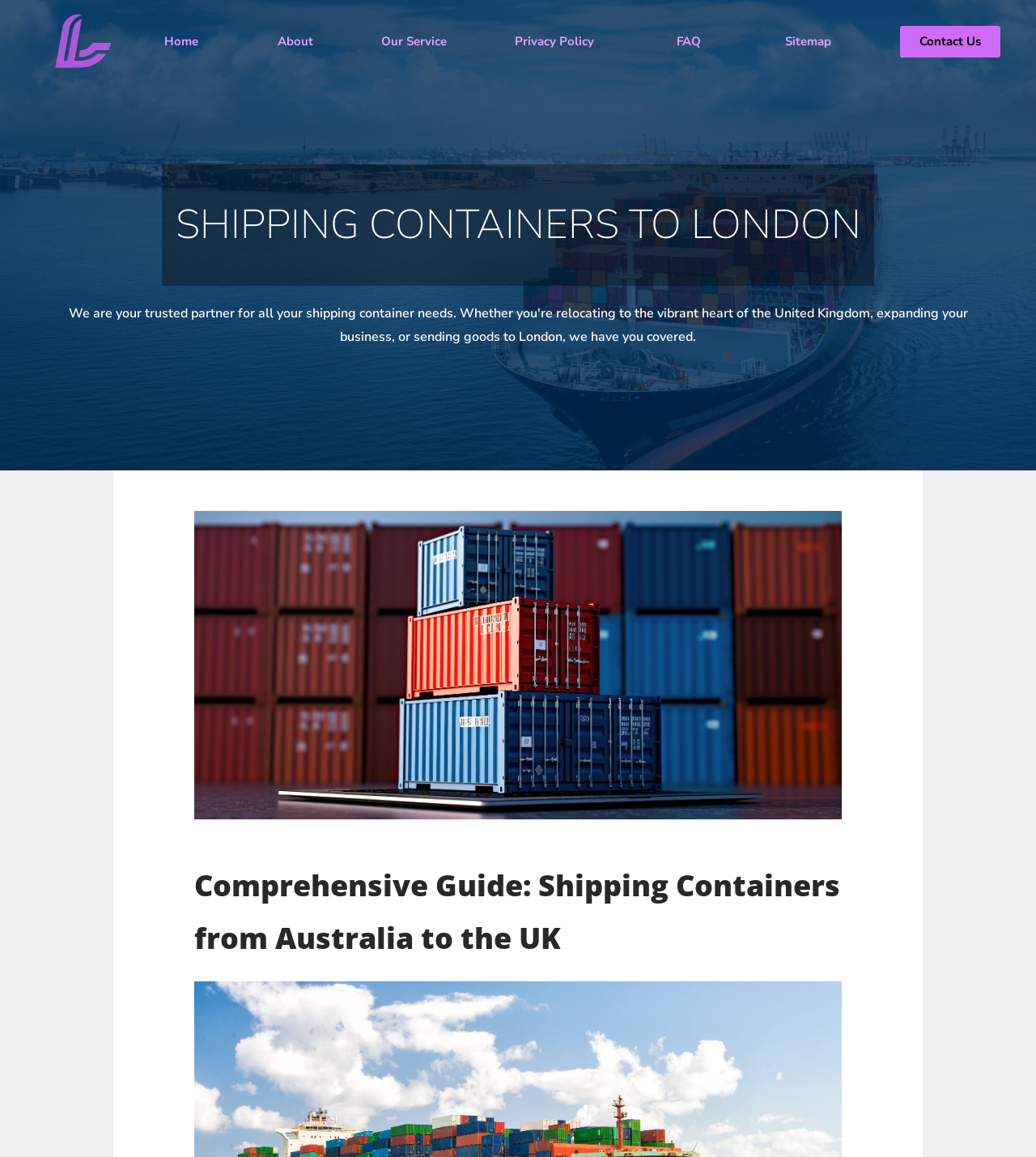Can you find the bounding box coordinates of the area I should click to execute the following instruction: "Read the 'Comprehensive Guide: Shipping Containers from Australia to the UK'"?

[0.188, 0.743, 0.812, 0.834]